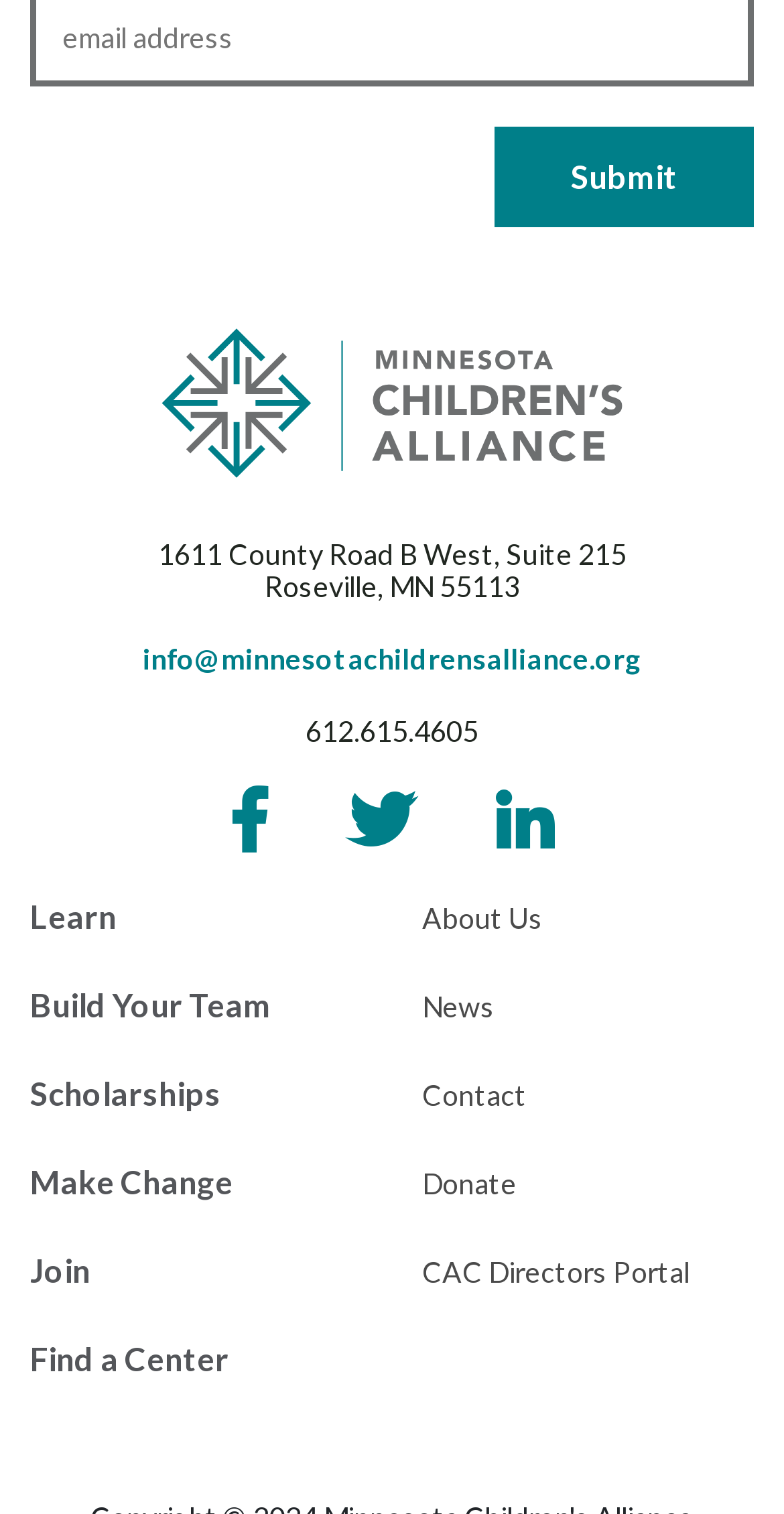What is the address of the organization?
Deliver a detailed and extensive answer to the question.

The address of the organization can be found in the link with the text '1611 County Road B West, Suite 215 Roseville, MN 55113' which is located at the top of the webpage, below the organization's name.